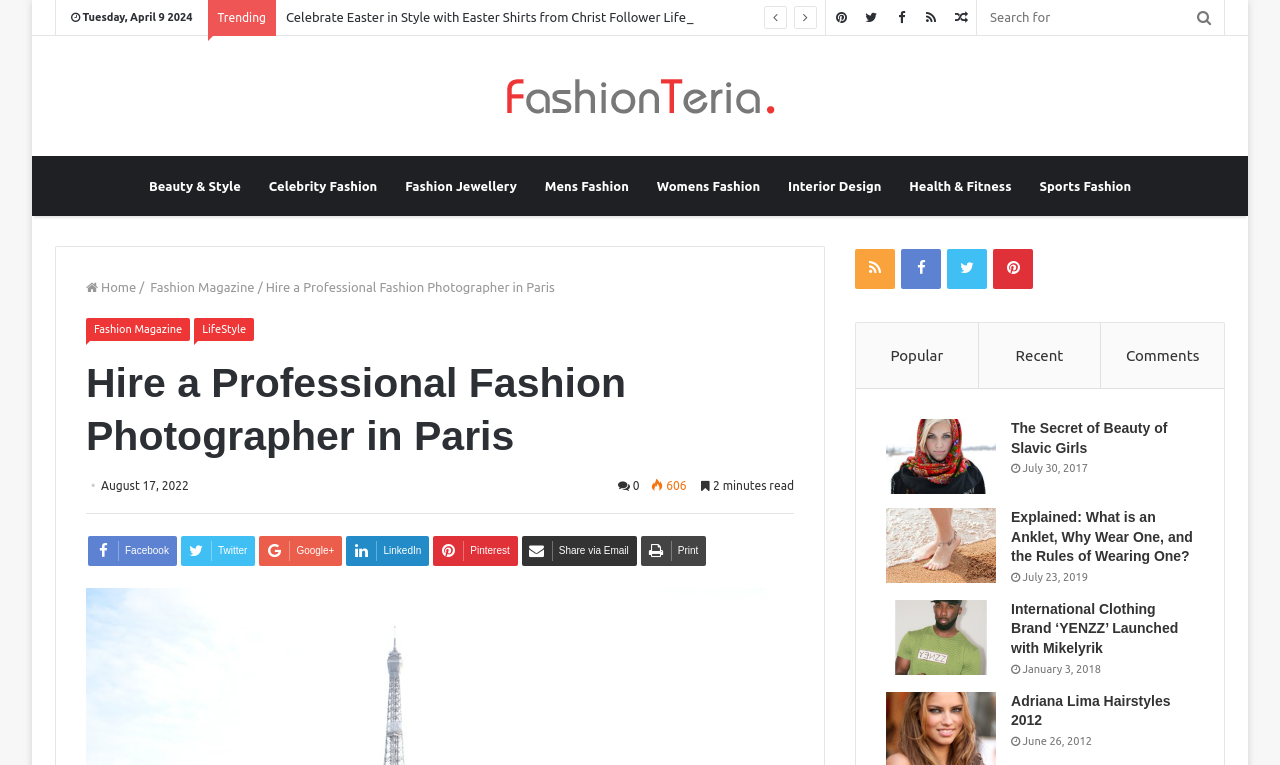Identify and provide the title of the webpage.

Hire a Professional Fashion Photographer in Paris